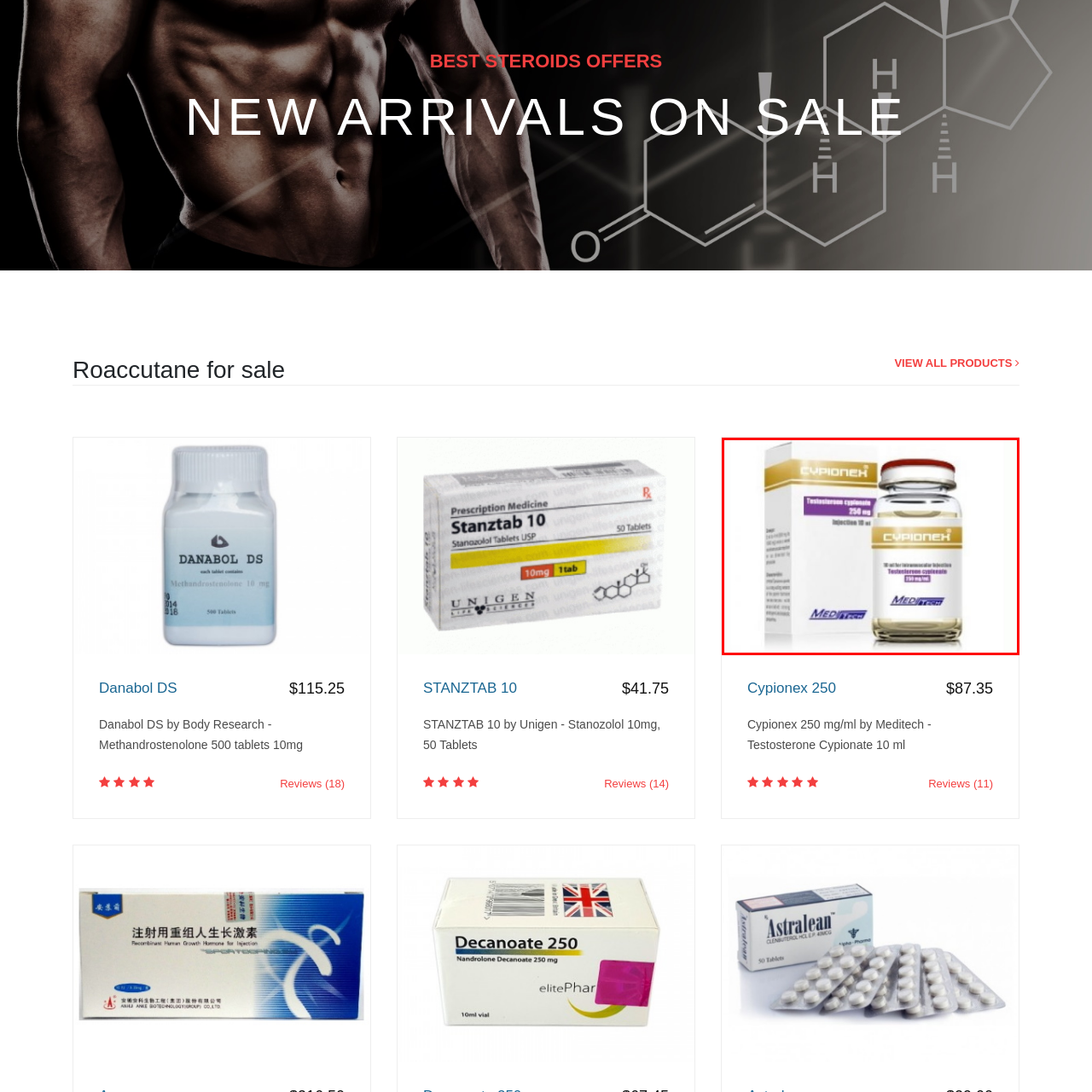Provide a thorough description of the scene captured within the red rectangle.

The image features a bottle of Cypionex, a testosterone cypionate injection produced by Meditech. The label prominently displays the product name "Cypionex" alongside the description indicating it contains 250 mg of testosterone cypionate per 10 ml. The bottle is clear, allowing the golden-tinted liquid inside to be seen, and it is shown next to its matching packaging, which is designed in a clean, modern style with bold text that emphasizes its purpose as a testosterone replacement therapy option. This image highlights the product’s medical application, specifically for enhancing testosterone levels in patients seeking to address deficiencies, making it a vital component in hormone replacement therapy.